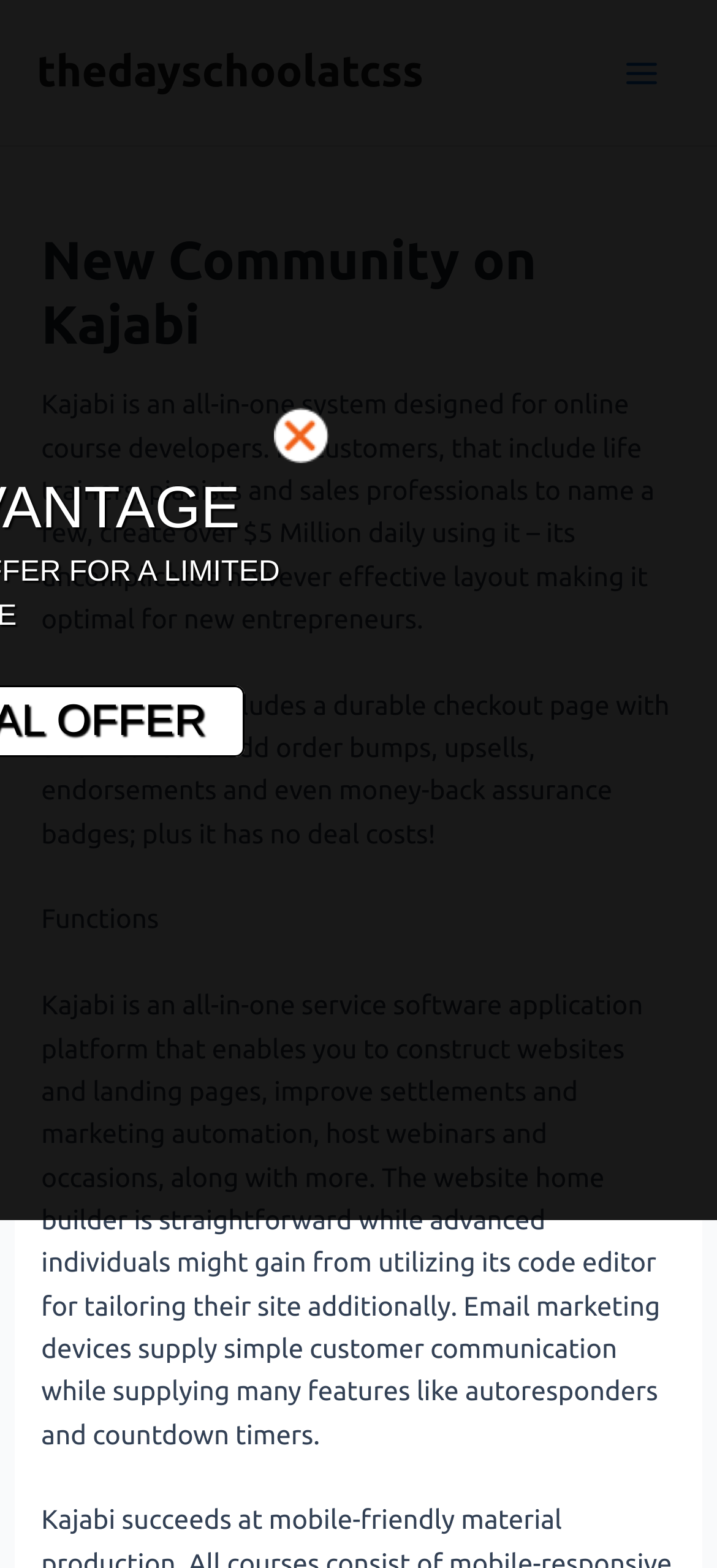How much do Kajabi customers make daily?
Use the information from the image to give a detailed answer to the question.

According to the webpage, Kajabi customers, which include online course developers, create over $5 Million daily using the platform.